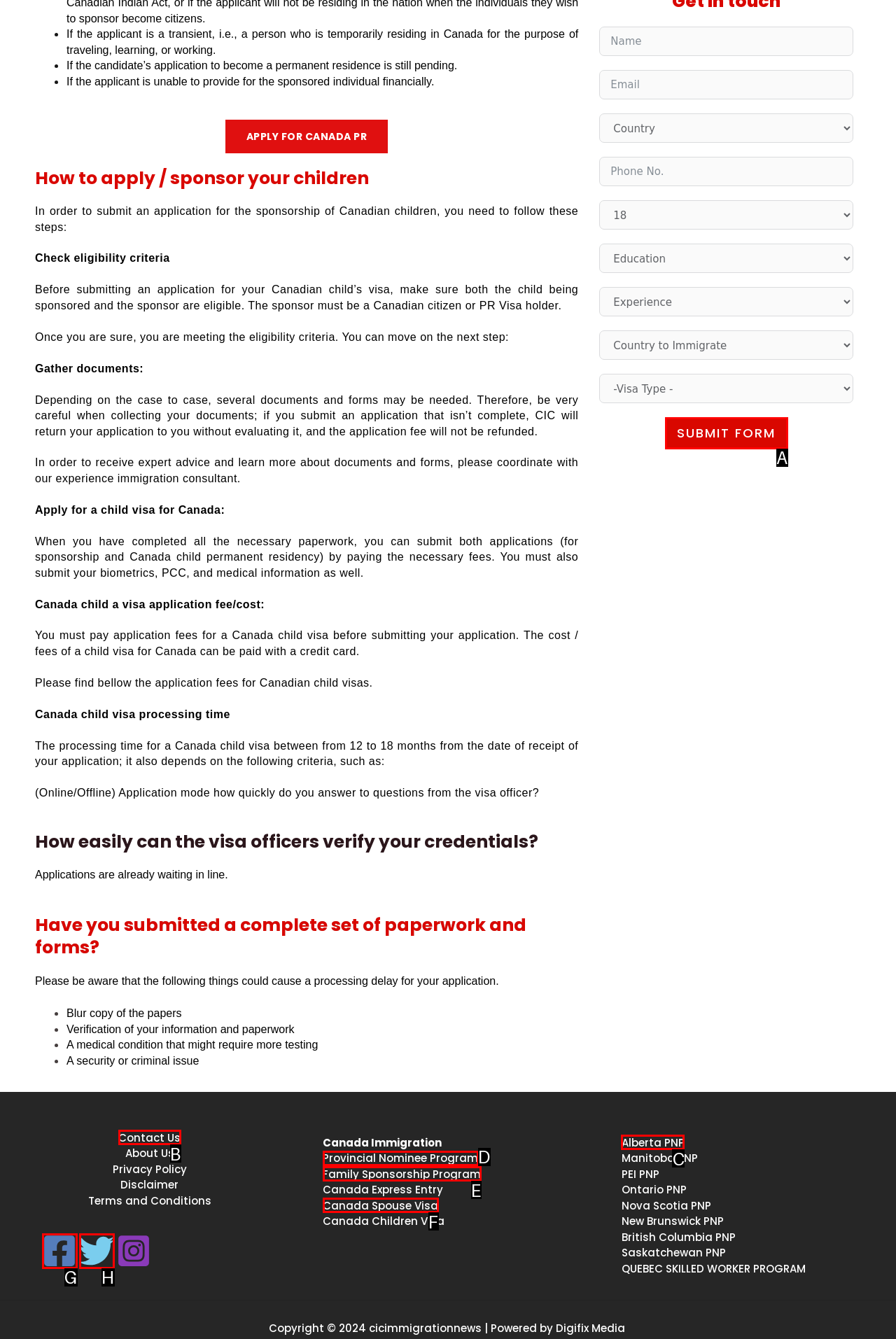Tell me which one HTML element best matches the description: Family Sponsorship Program
Answer with the option's letter from the given choices directly.

E